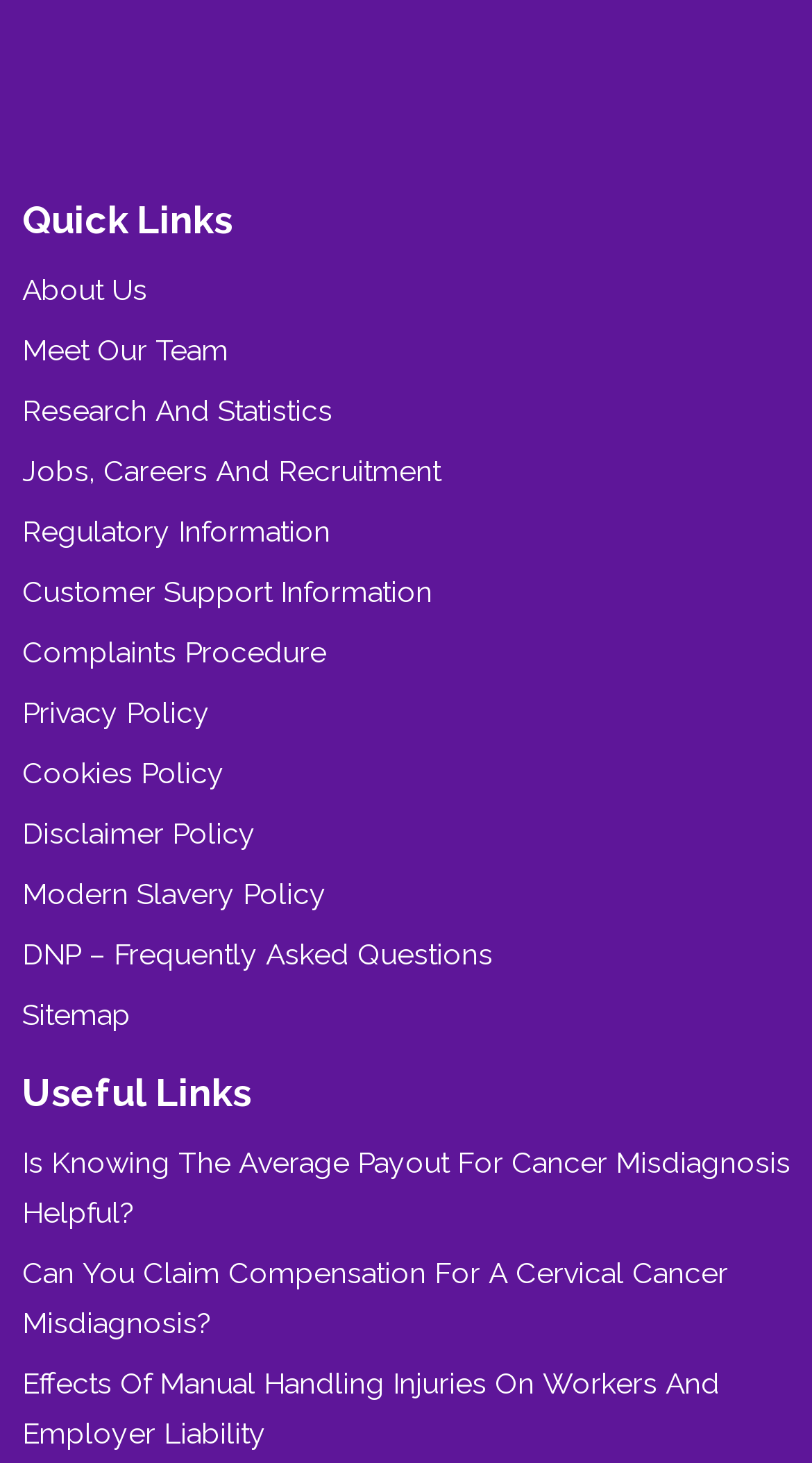Determine the bounding box coordinates of the clickable region to follow the instruction: "View Research And Statistics".

[0.027, 0.264, 0.973, 0.298]